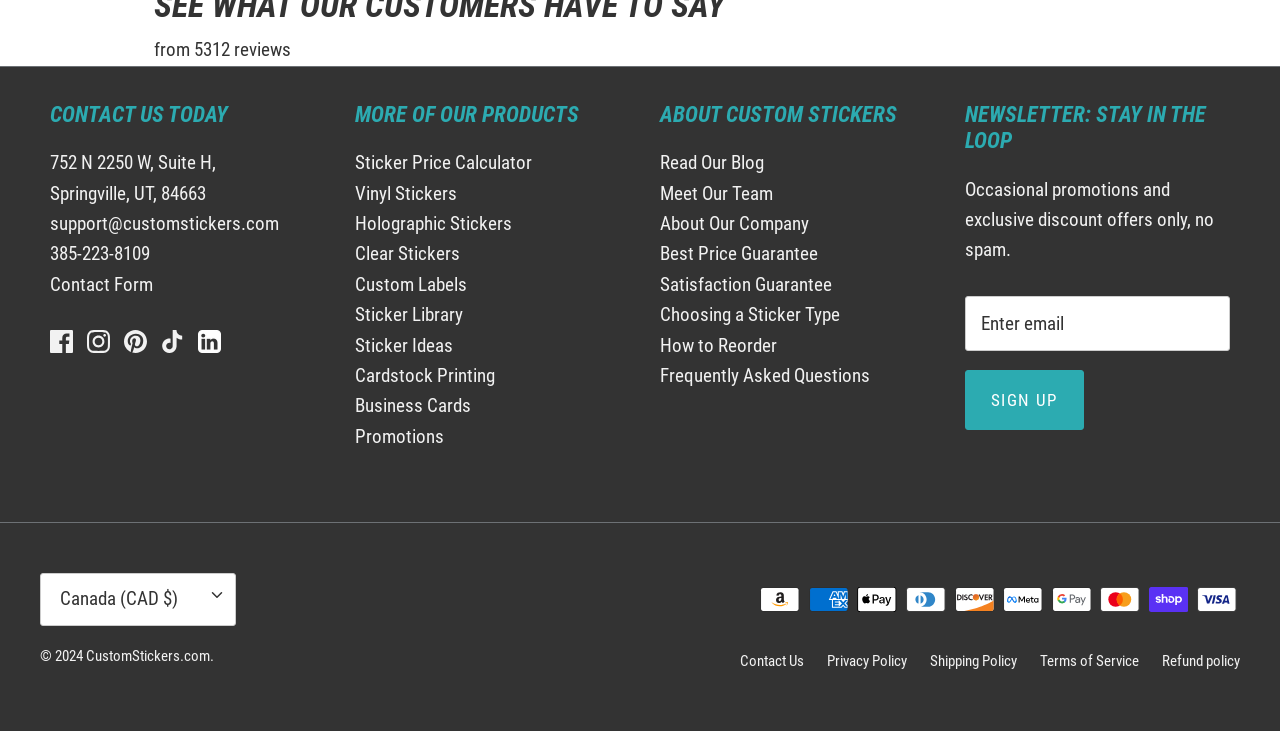How can I contact the company?
Provide a short answer using one word or a brief phrase based on the image.

Phone, email, or contact form